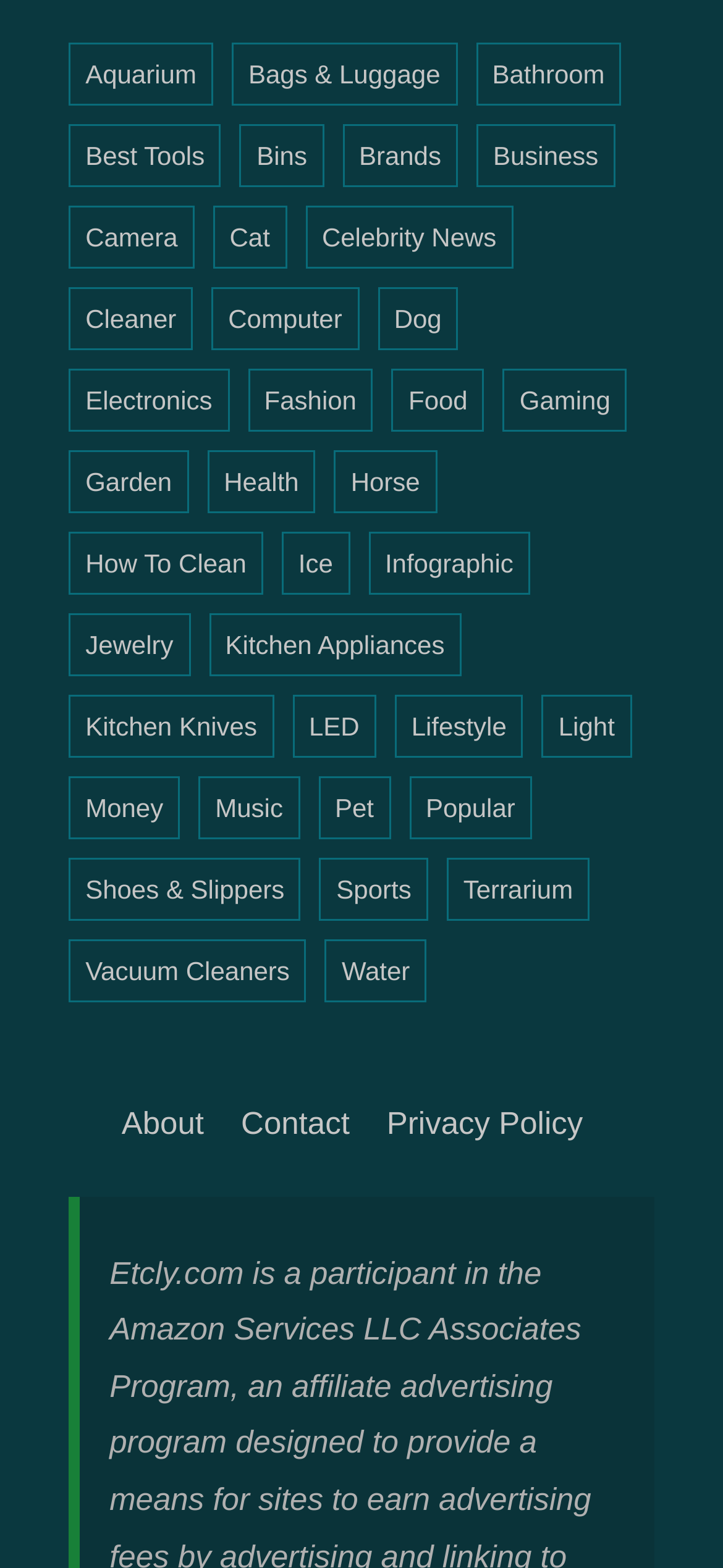Locate the bounding box coordinates of the UI element described by: "Kitchen Knives". Provide the coordinates as four float numbers between 0 and 1, formatted as [left, top, right, bottom].

[0.095, 0.443, 0.379, 0.483]